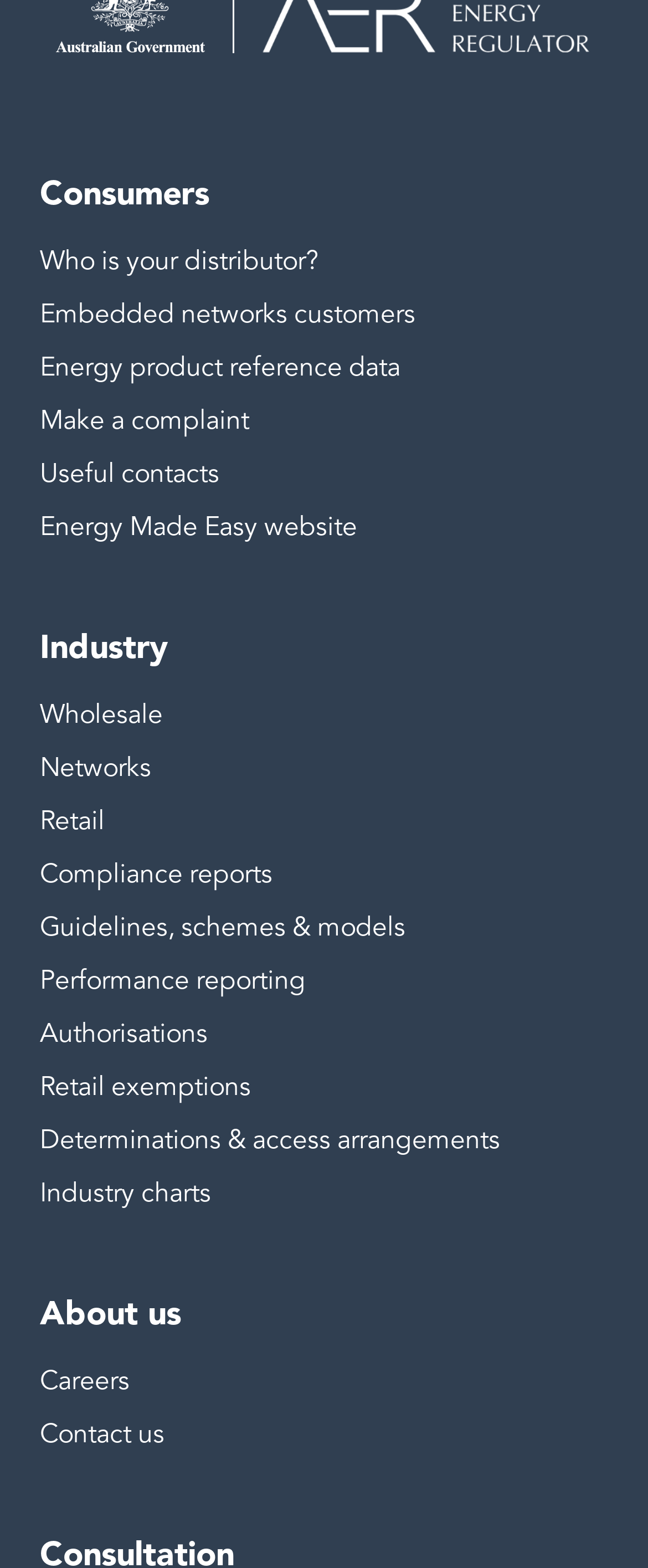Using the details in the image, give a detailed response to the question below:
What is the last link on the webpage?

The last link on the webpage is 'Contact us' which is located at the bottom-right of the 'About us' section and has a bounding box coordinate of [0.062, 0.904, 0.254, 0.925].